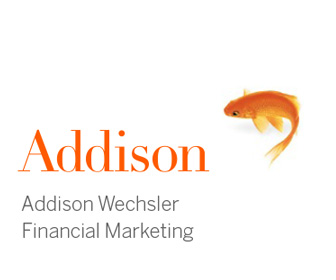Detail every visible element in the image extensively.

The image features a vibrant goldfish swimming gracefully, accompanied by the text "Addison" in a bold, modern font, emphasizing the energetic and creative essence of the brand. Below the fish, the full name "Addison Wechsler Financial Marketing" is presented in a softer, lighter typeface, suggesting professionalism and focus in financial marketing services. The overall clean and minimalistic design conveys a sense of clarity and innovation, aligning with contemporary branding trends. The use of color and imagery effectively encapsulates the company's commitment to freshness and dynamic marketing strategies.